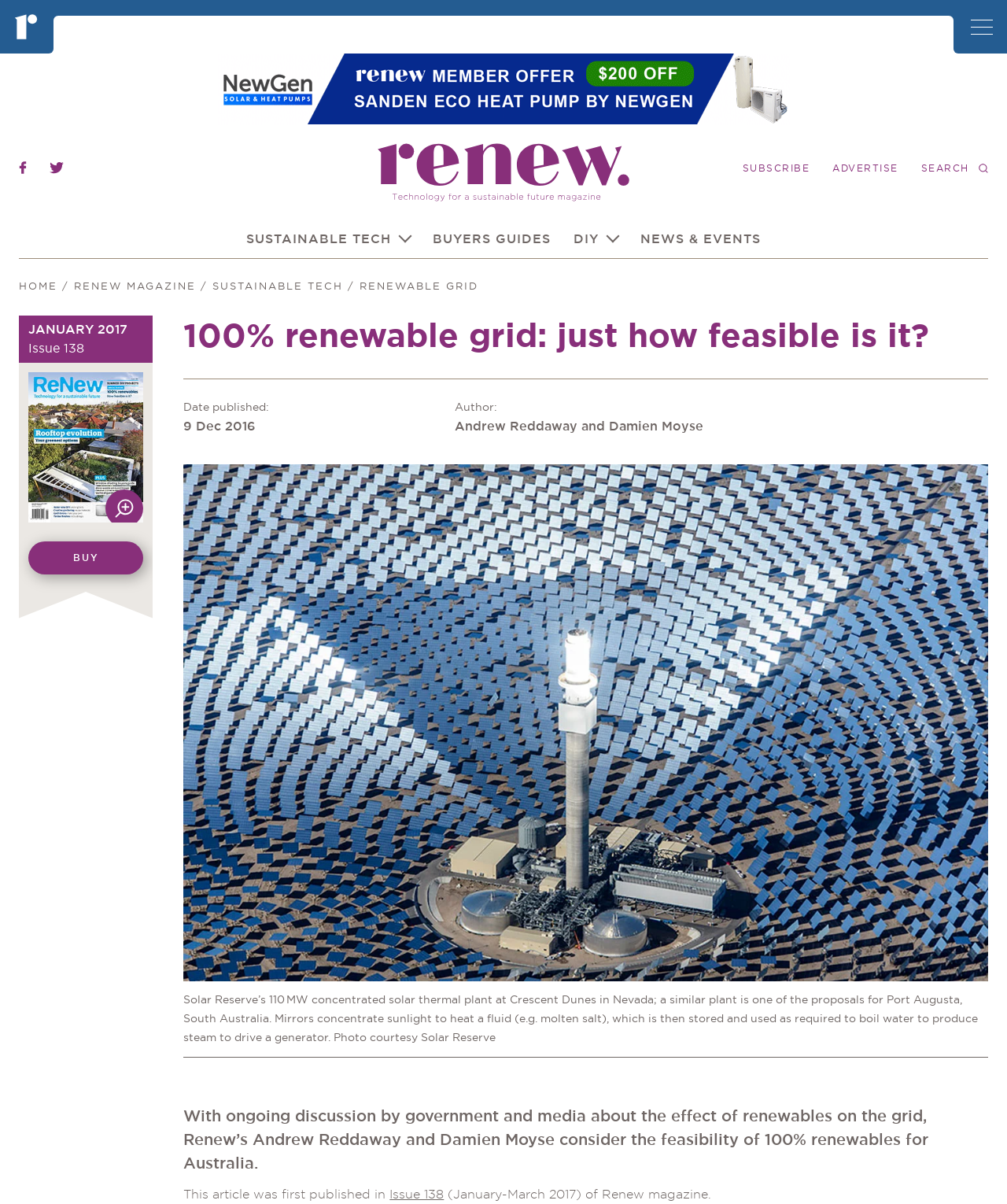Please respond in a single word or phrase: 
Who are the authors of the article?

Andrew Reddaway and Damien Moyse